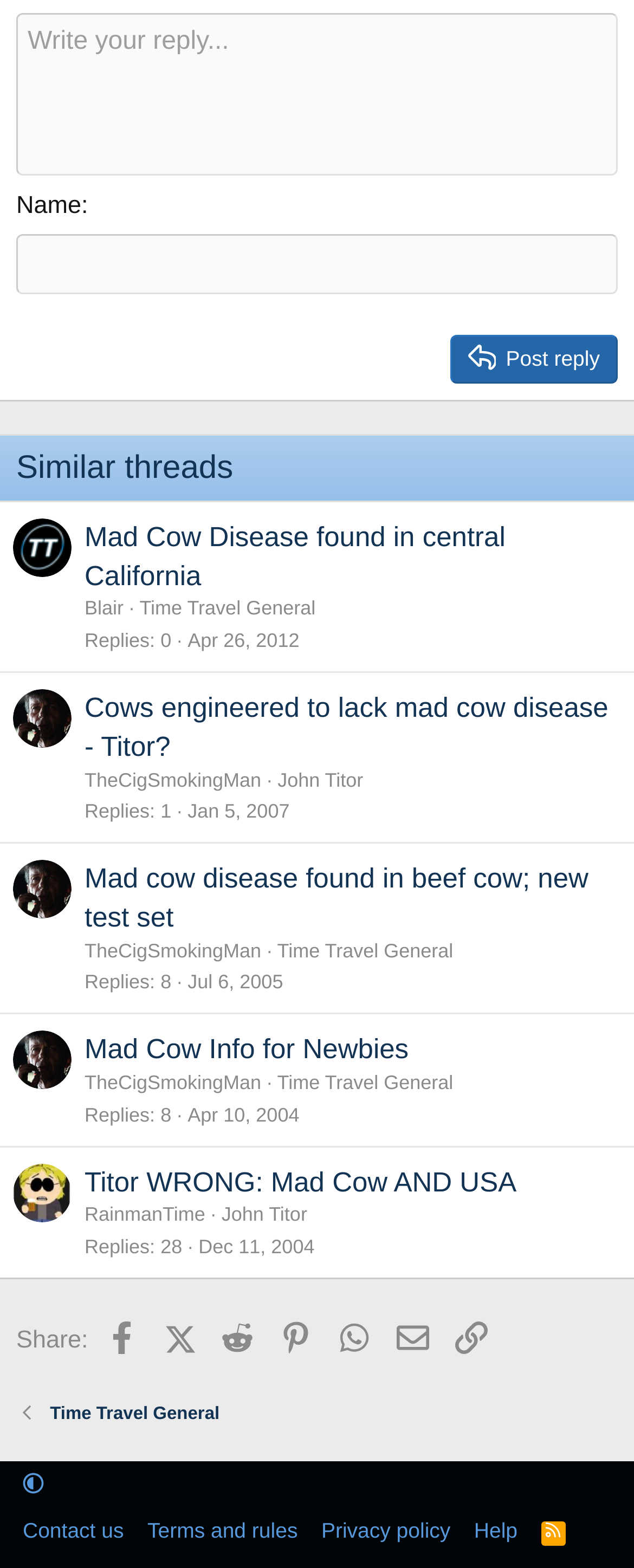What is the topic of the thread 'Mad Cow Disease found in central California'?
Please answer the question with a detailed and comprehensive explanation.

The thread 'Mad Cow Disease found in central California' is one of the similar threads listed on the webpage, and its topic is clearly about Mad Cow Disease, which is a health-related issue.